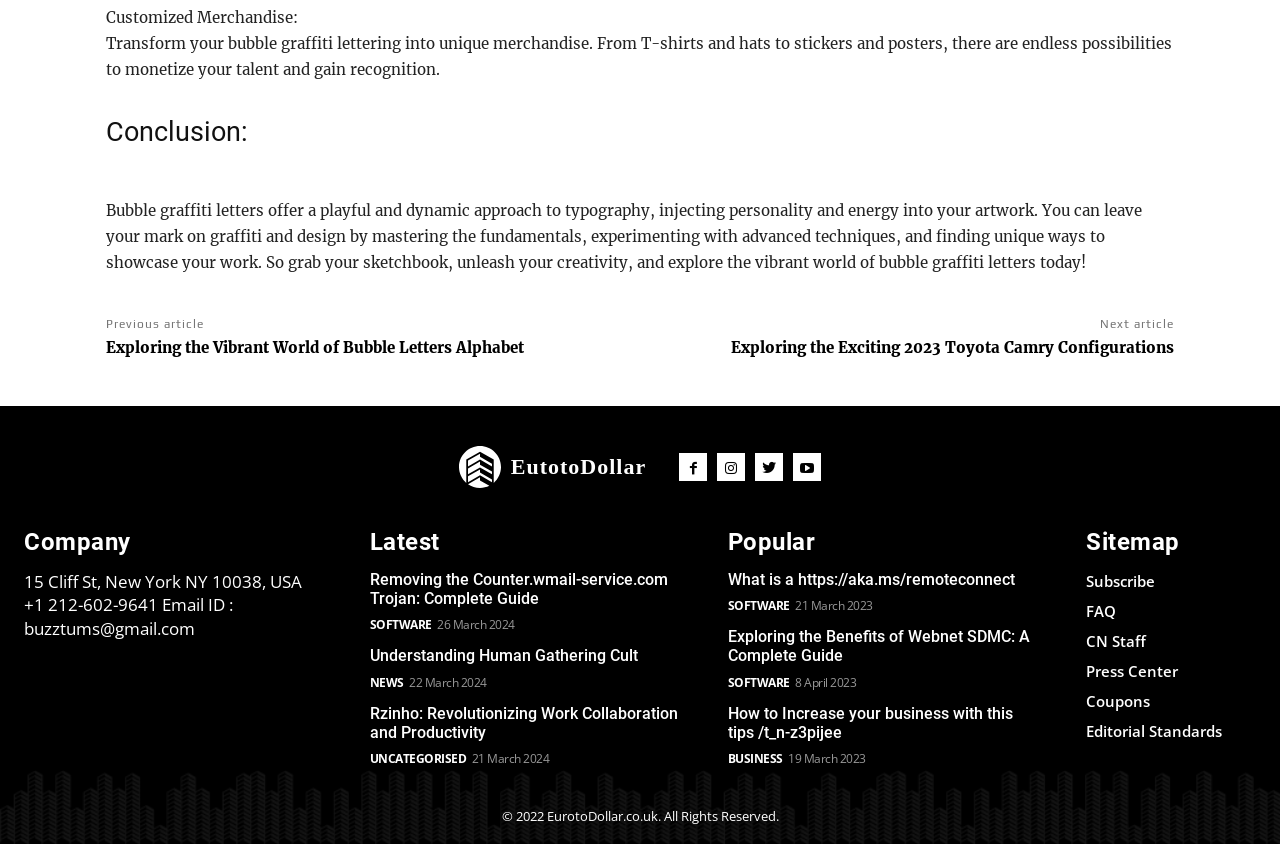Provide a single word or phrase answer to the question: 
What is the copyright year of the webpage?

2022